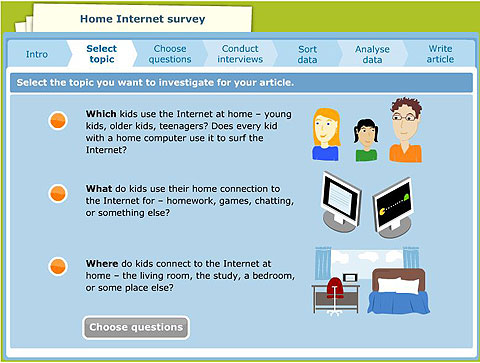Provide a comprehensive description of the image.

The image illustrates an interactive interface from the "Home Internet Survey" educational tool designed for students. The interface features a selection section where students can choose topics for their investigation related to internet usage among different age groups. 

The three main questions posed for exploration are:
1. "Which kids use the Internet at home?" - prompting users to consider various age groups such as young kids, older kids, and teenagers.
2. "What do kids use their internet connection for?" - guiding the inquiry towards categories like homework, games, chatting, or other activities.
3. "Where do kids connect to the Internet at home?" - inviting students to think about locations such as the living room, study, or bedroom.

Furthermore, an illustrated group of characters representing diverse demographics accompanies each question, enhancing relatability and engagement. The prominent "Choose questions" button below the inquiries prompts users to continue the survey process. This engaging platform aims to foster discussion and enhance students' understanding of statistical investigation processes in a modern context.